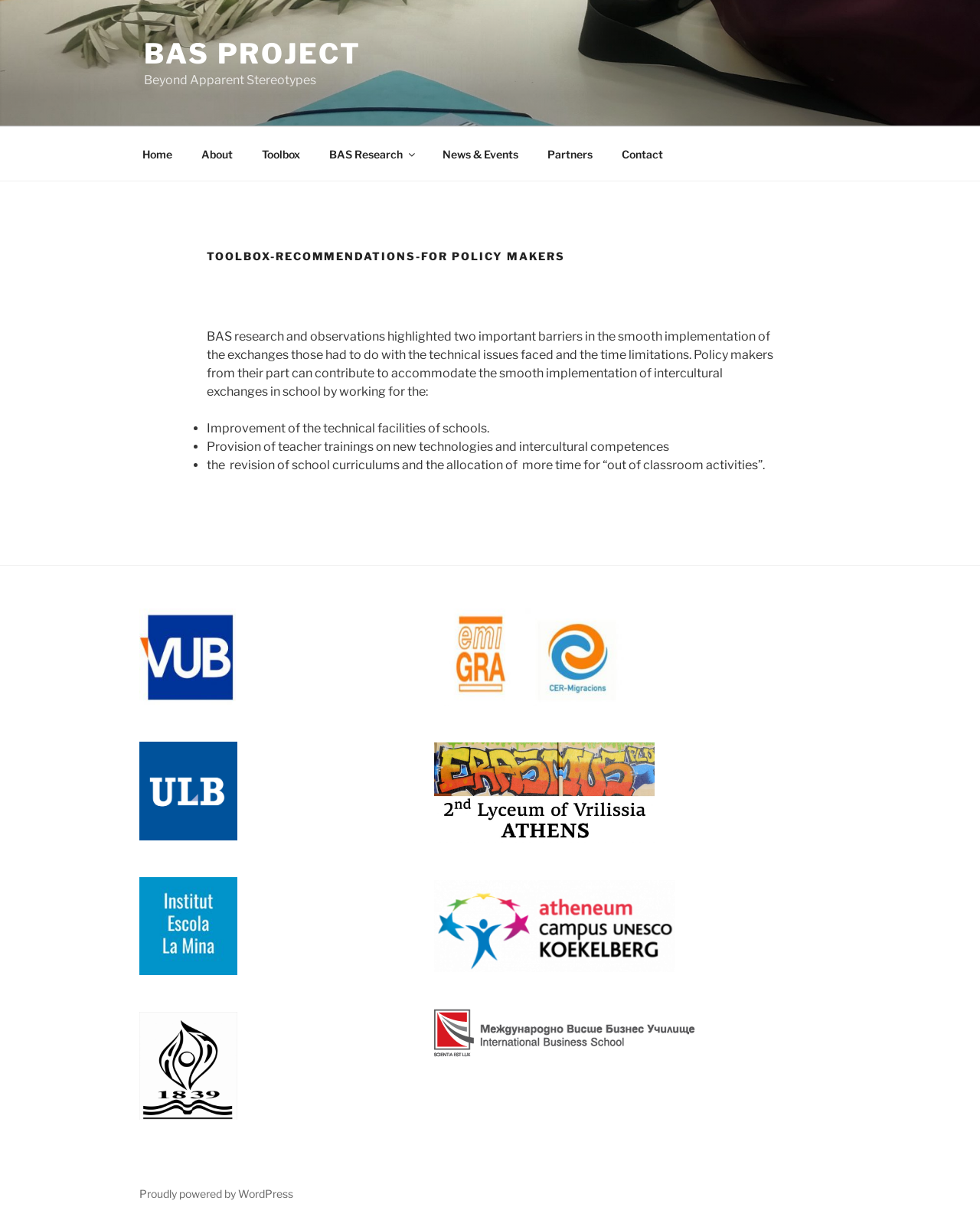What is the main heading displayed on the webpage? Please provide the text.

TOOLBOX-RECOMMENDATIONS-FOR POLICY MAKERS